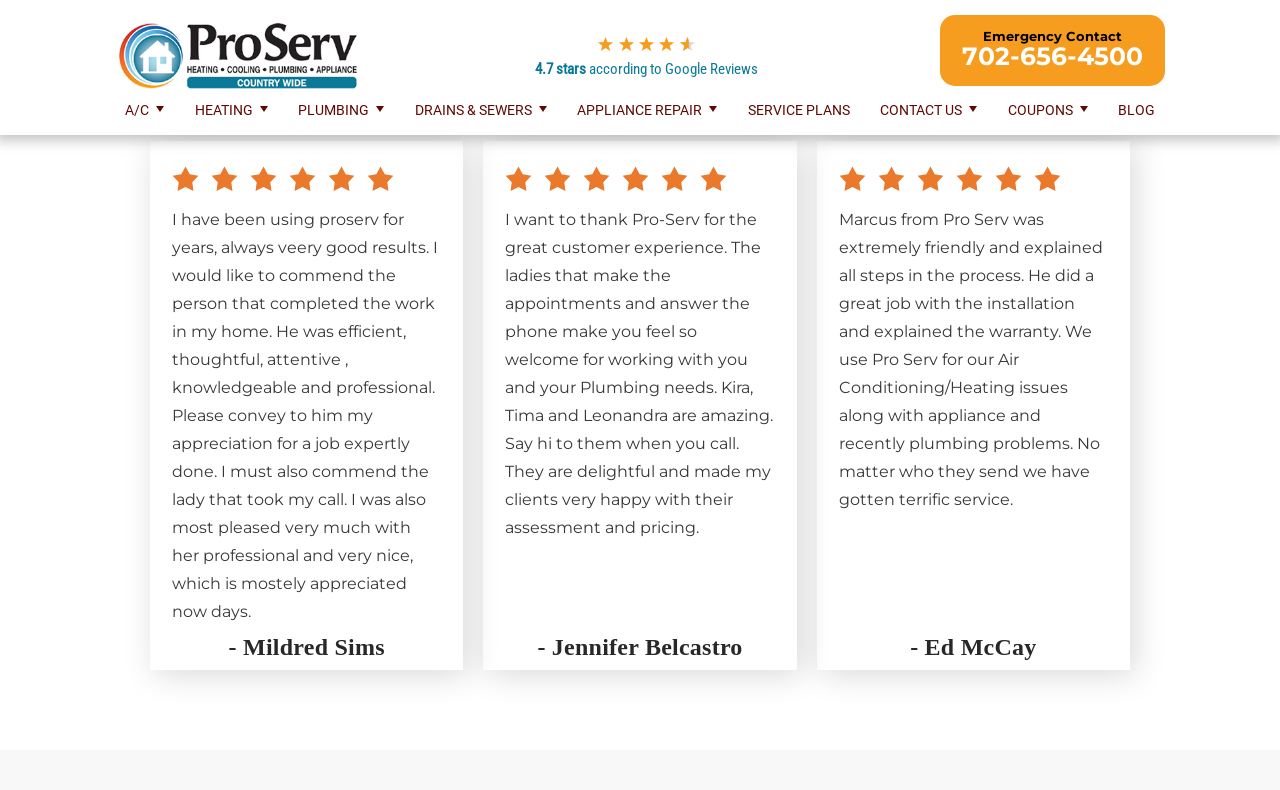How many reviews are shown on the webpage?
Using the visual information from the image, give a one-word or short-phrase answer.

3